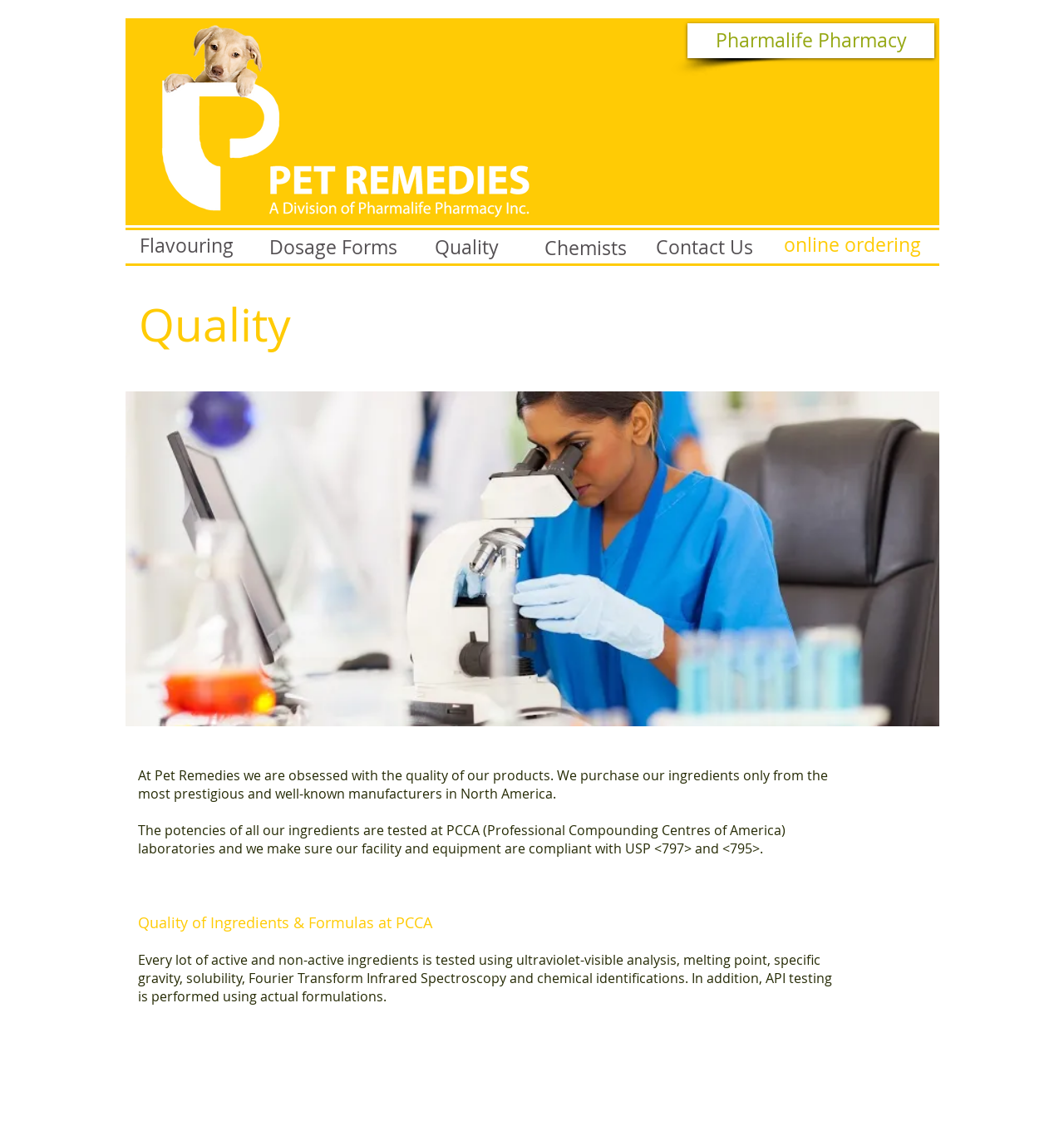Write an exhaustive caption that covers the webpage's main aspects.

The webpage is about Pharmalife, a pharmacy that emphasizes the quality of its products. At the top, there are several links, including "Pharmalife Pharmacy", "online ordering", "Contact Us", "Chemists", "Quality", "Dosage Forms", and "Flavouring", which are positioned horizontally across the page. 

Below these links, there is a heading "Quality" followed by a paragraph of text that explains the company's commitment to quality, stating that they only purchase ingredients from prestigious manufacturers in North America. 

Further down, there is another paragraph that provides more details about the testing process, mentioning that the potencies of ingredients are tested at PCCA laboratories and that their facility and equipment comply with USP <797> and <795>. 

Next, there is a subheading "Quality of Ingredients & Formulas at PCCA" followed by a brief paragraph that describes the testing process in more detail, including the use of various analytical techniques such as ultraviolet-visible analysis and Fourier Transform Infrared Spectroscopy.